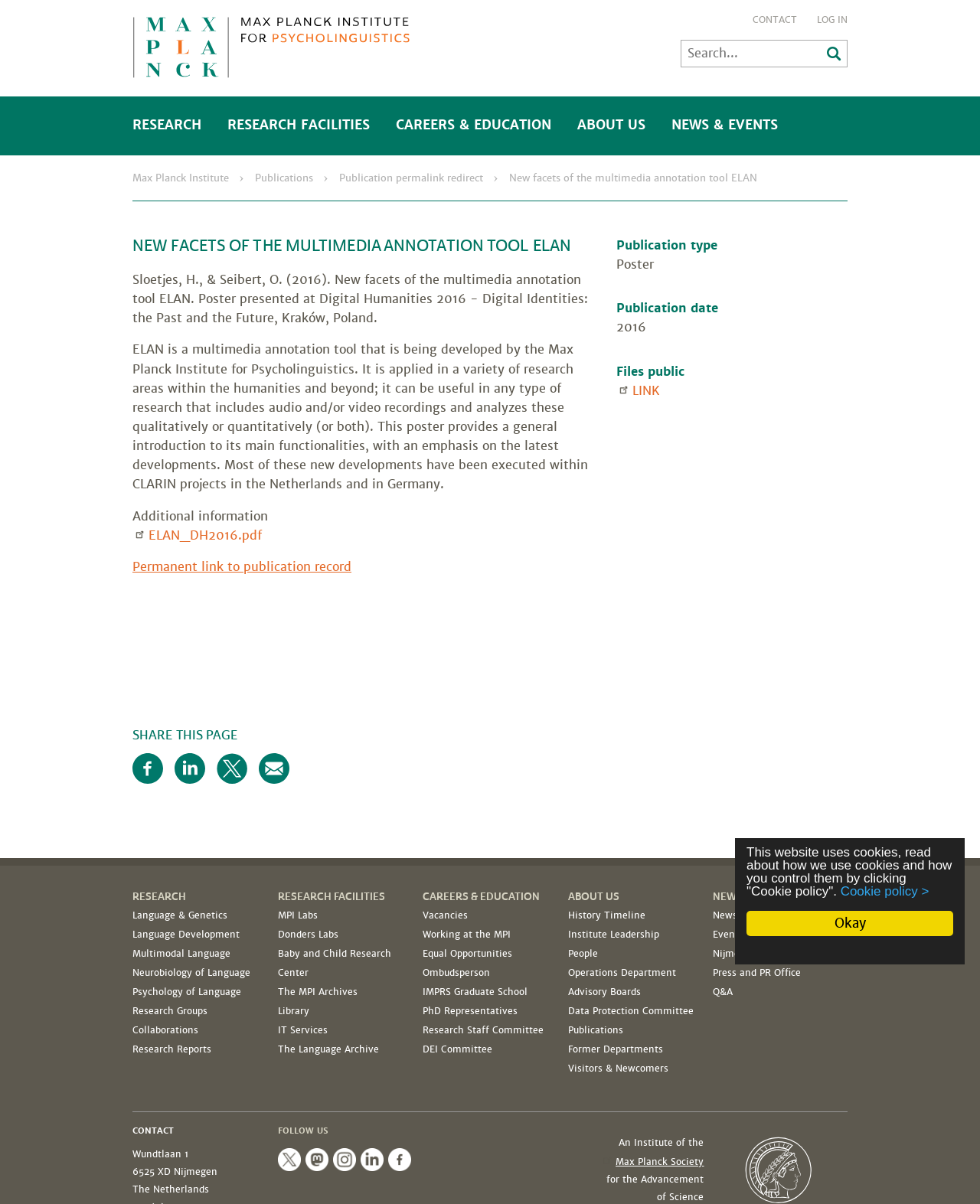Find the bounding box coordinates of the clickable area that will achieve the following instruction: "Search for something".

[0.695, 0.033, 0.865, 0.056]